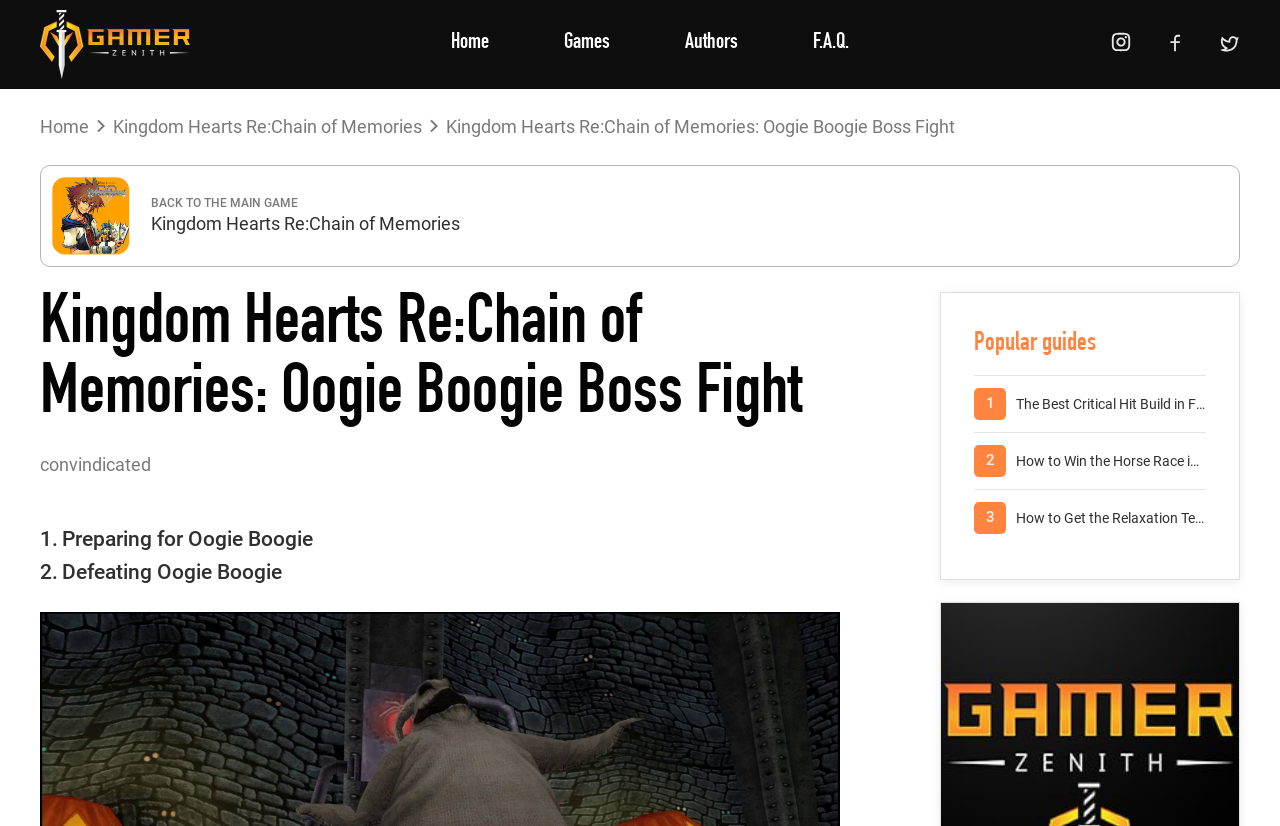Using the information in the image, could you please answer the following question in detail:
What type of content is listed under 'Popular guides'?

The section 'Popular guides' lists several links, such as 'The Best Critical Hit Build in Fallout: New Vegas' and 'How to Win the Horse Race in Harvest Moon Back to Nature', which are all related to game guides, so the answer is game guides.